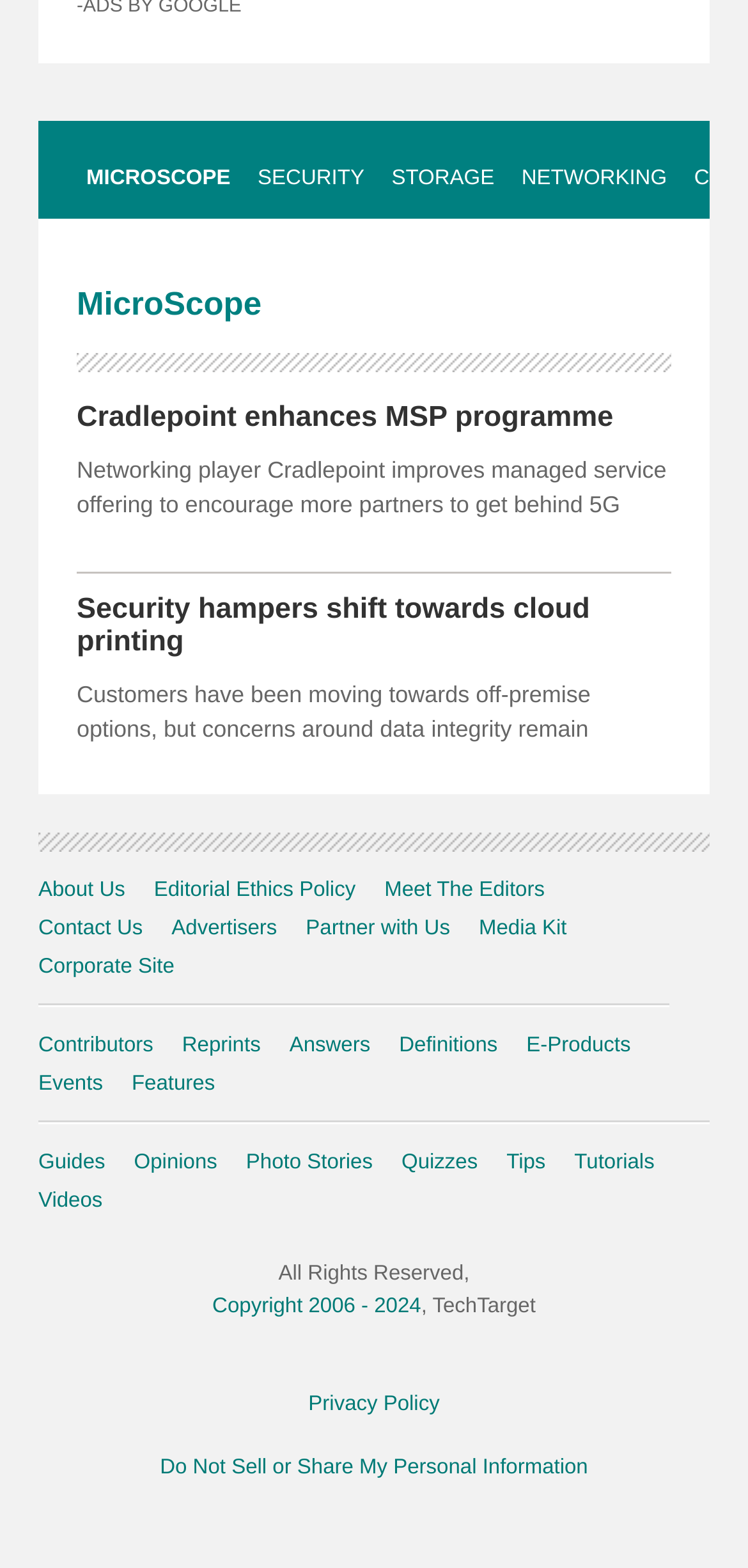Answer the question using only a single word or phrase: 
What is the topic of the article with the link 'Cradlepoint enhances MSP programme'?

Networking